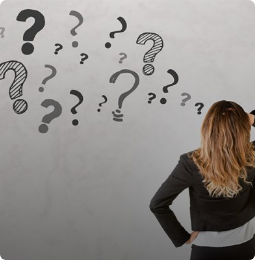Detail every aspect of the image in your description.

The image features a woman standing with her back turned, gazing thoughtfully at a wall adorned with numerous question marks. Her long hair cascades over her shoulder, complementing her professional attire, which consists of a black jacket. The backdrop of the image suggests a neutral, possibly office-like environment, with the question marks symbolizing curiosity, uncertainty, or the quest for answers. This visual may evoke themes related to exploring one's passion or contemplating life choices, aligning with the contextual focus of the accompanying text about making career decisions and inspiring adventures. The image is associated with a post titled "Should You Make Your Passion Your Career?" hinting at the exploration of personal aspirations and the journey toward self-discovery.